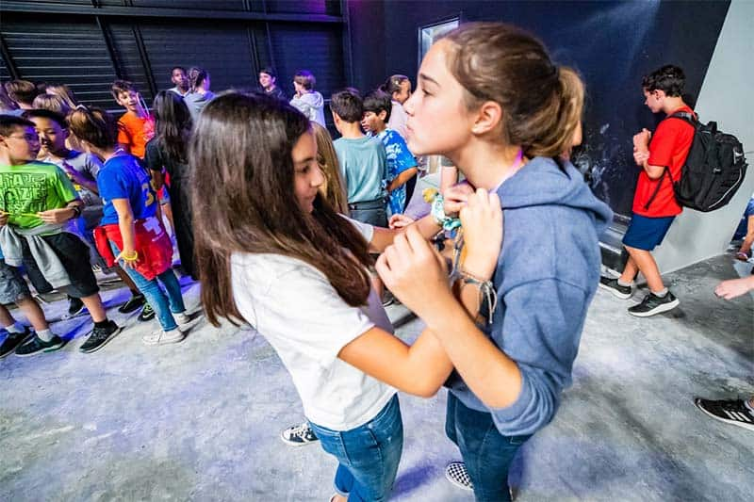What grade do students start at this school?
Refer to the image and provide a one-word or short phrase answer.

6th grade